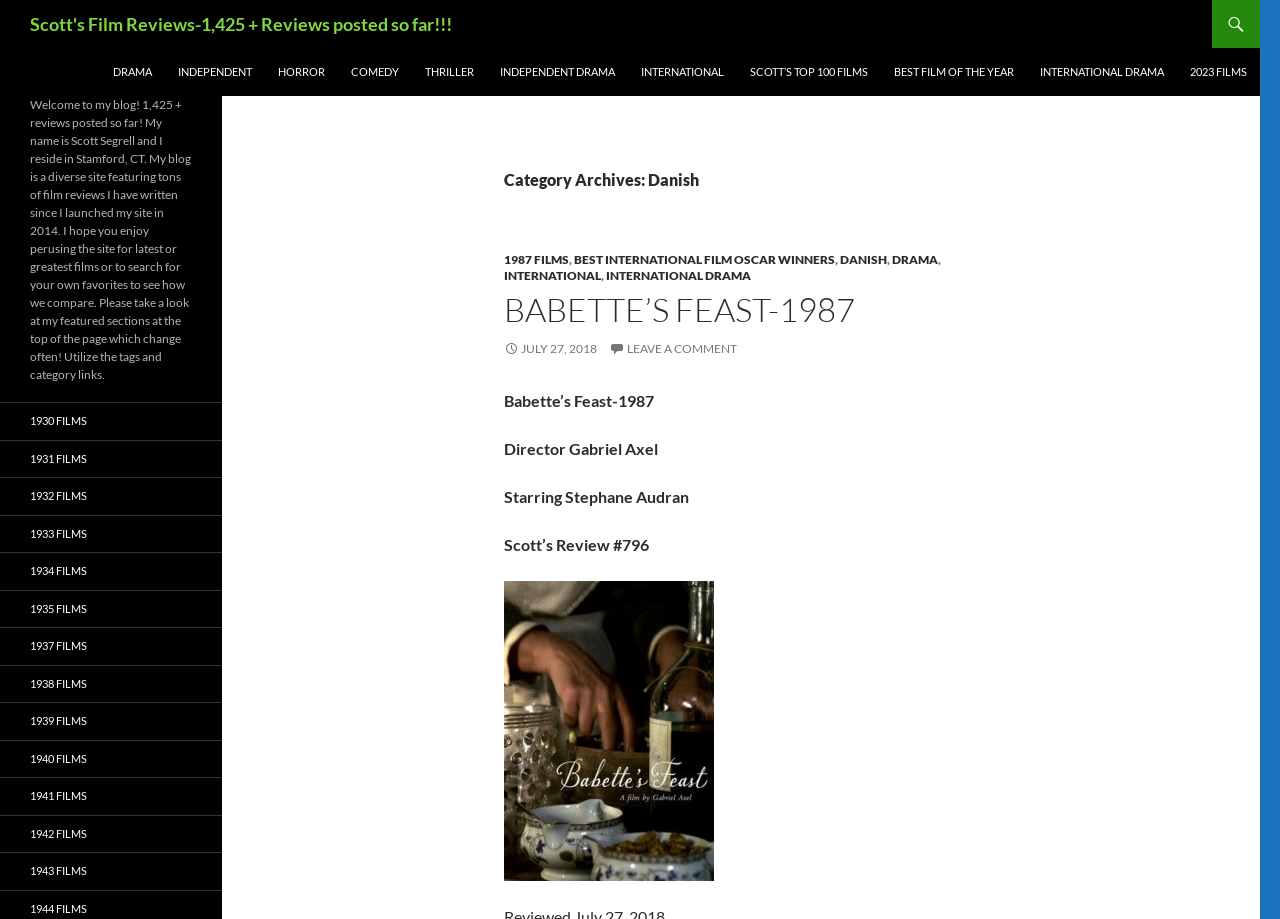Find the bounding box coordinates of the area that needs to be clicked in order to achieve the following instruction: "Check out Scott's top 100 films". The coordinates should be specified as four float numbers between 0 and 1, i.e., [left, top, right, bottom].

[0.577, 0.052, 0.688, 0.104]